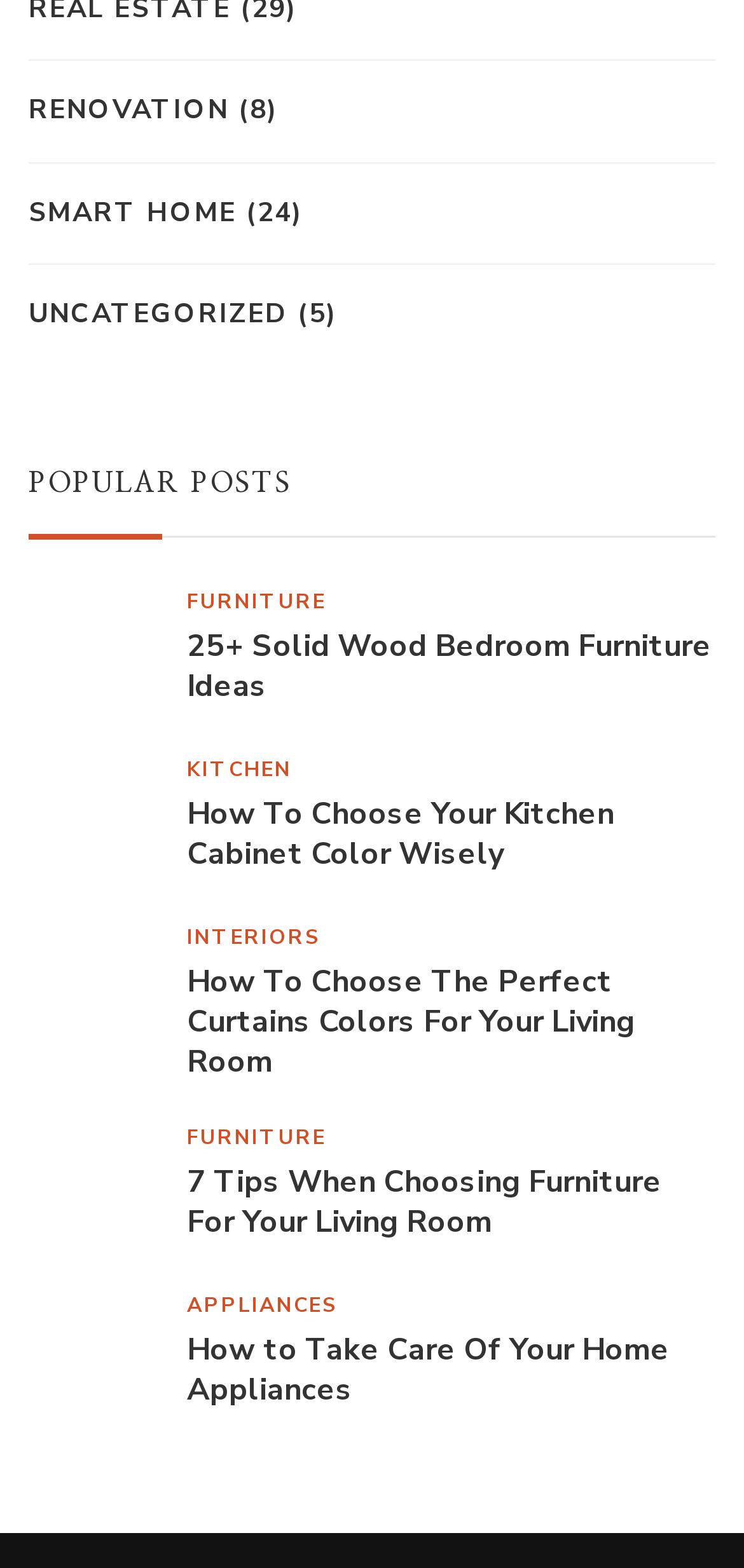What is the category of the post '25+ Solid Wood Bedroom Furniture Ideas'?
Using the screenshot, give a one-word or short phrase answer.

FURNITURE